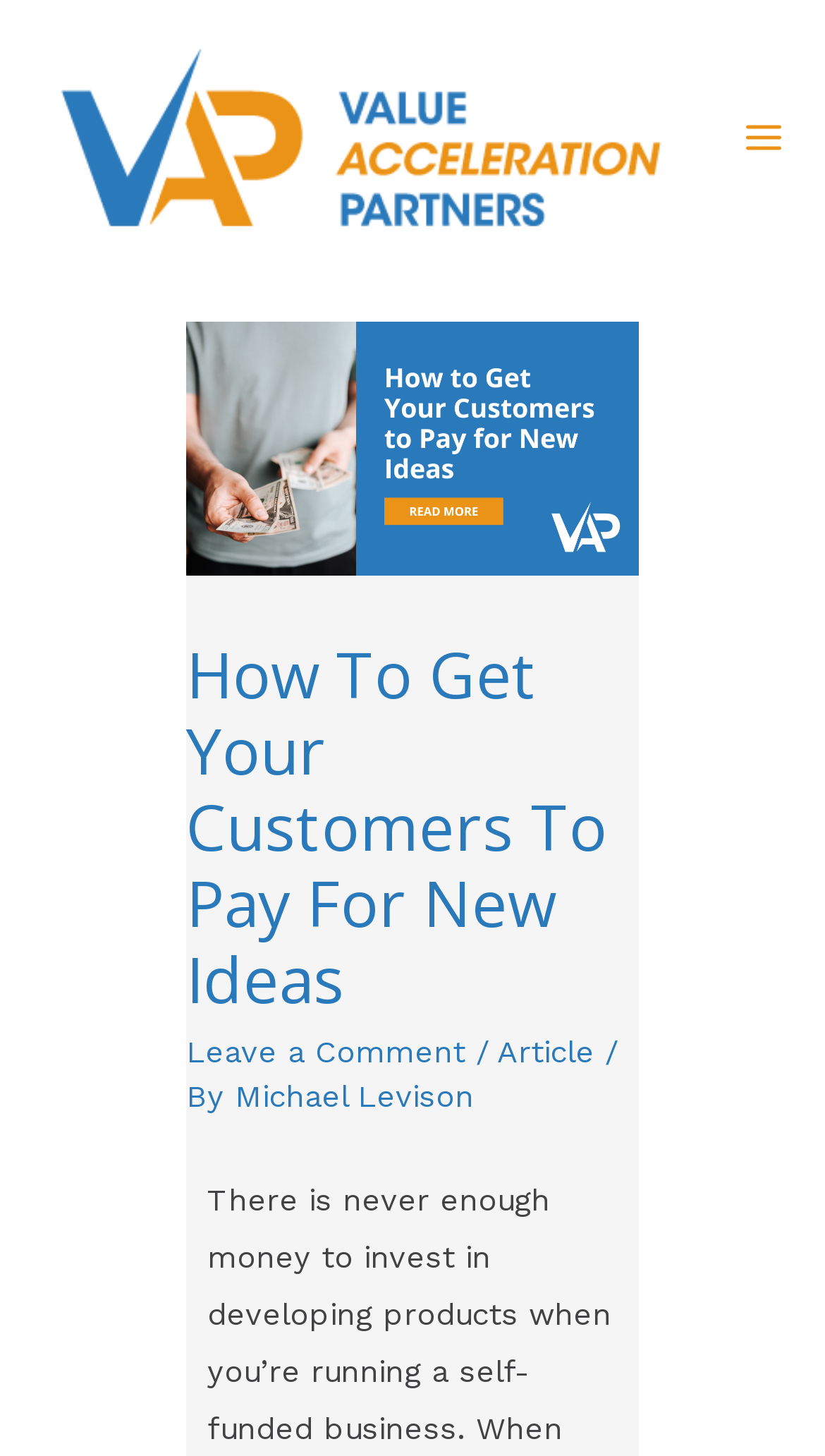From the given element description: "Leave a Comment", find the bounding box for the UI element. Provide the coordinates as four float numbers between 0 and 1, in the order [left, top, right, bottom].

[0.225, 0.71, 0.564, 0.736]